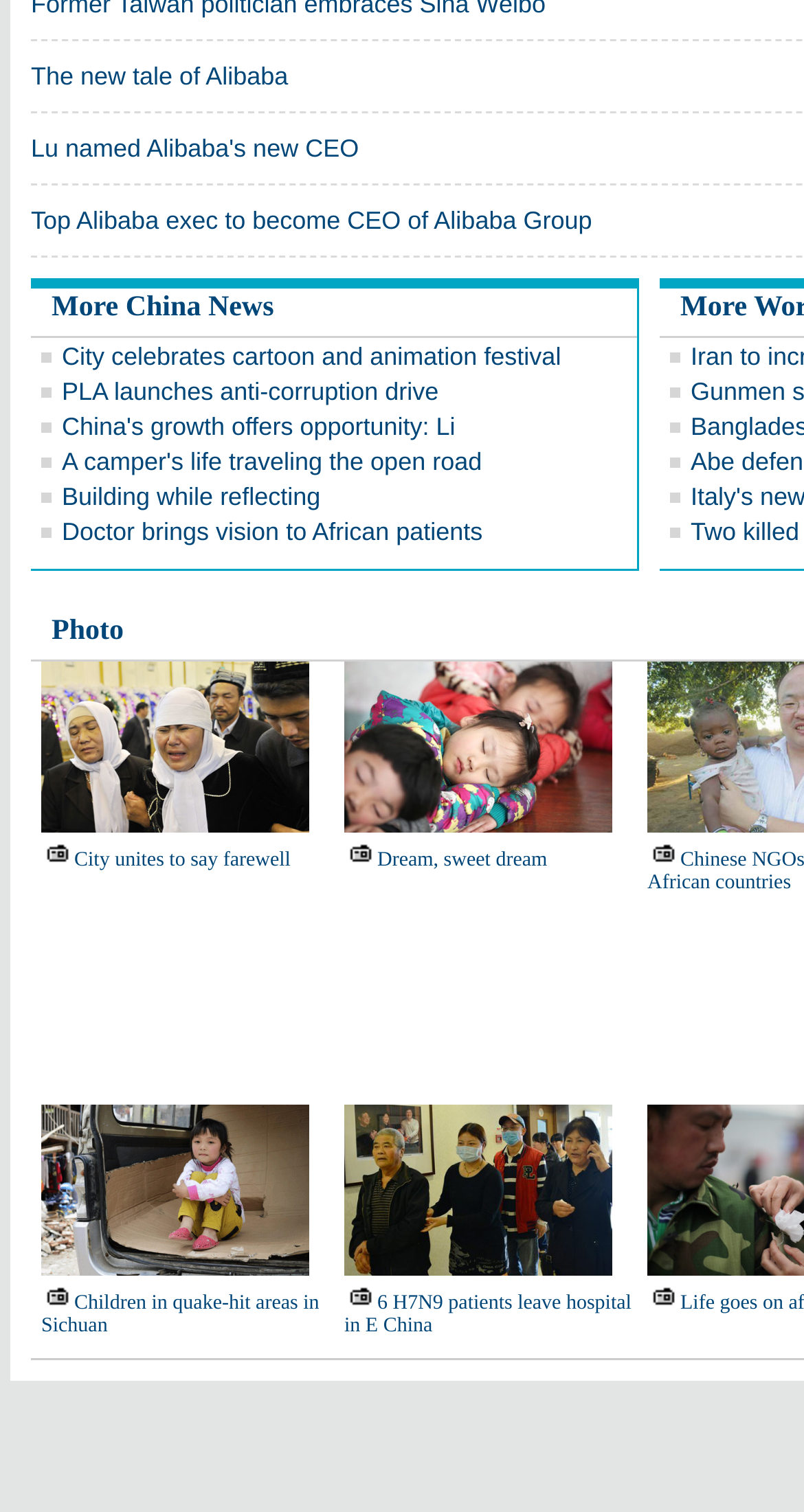How many images are on the page?
Answer the question with a single word or phrase derived from the image.

9